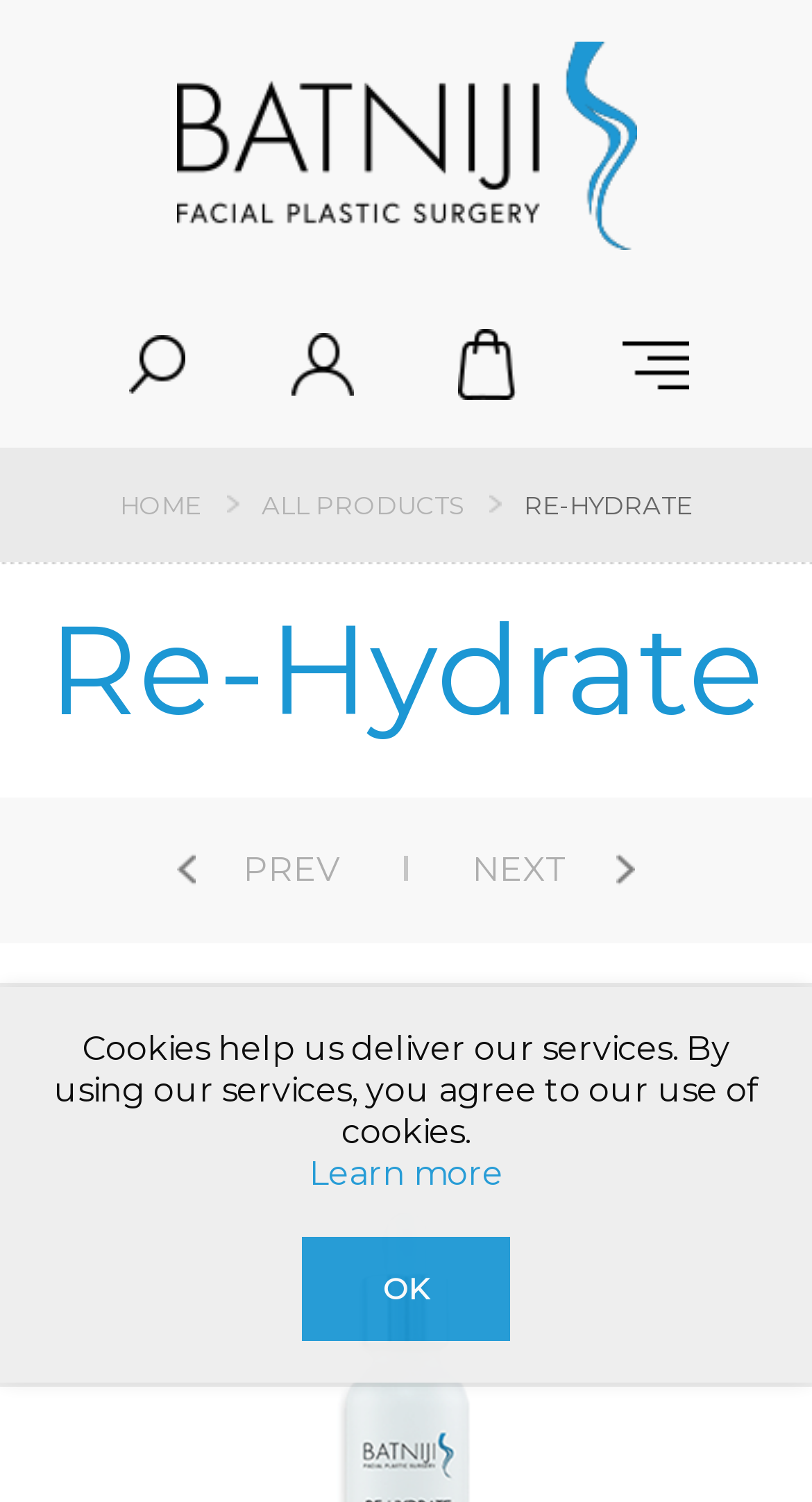Find the bounding box coordinates of the clickable region needed to perform the following instruction: "go to next page". The coordinates should be provided as four float numbers between 0 and 1, i.e., [left, top, right, bottom].

[0.5, 0.531, 0.782, 0.628]